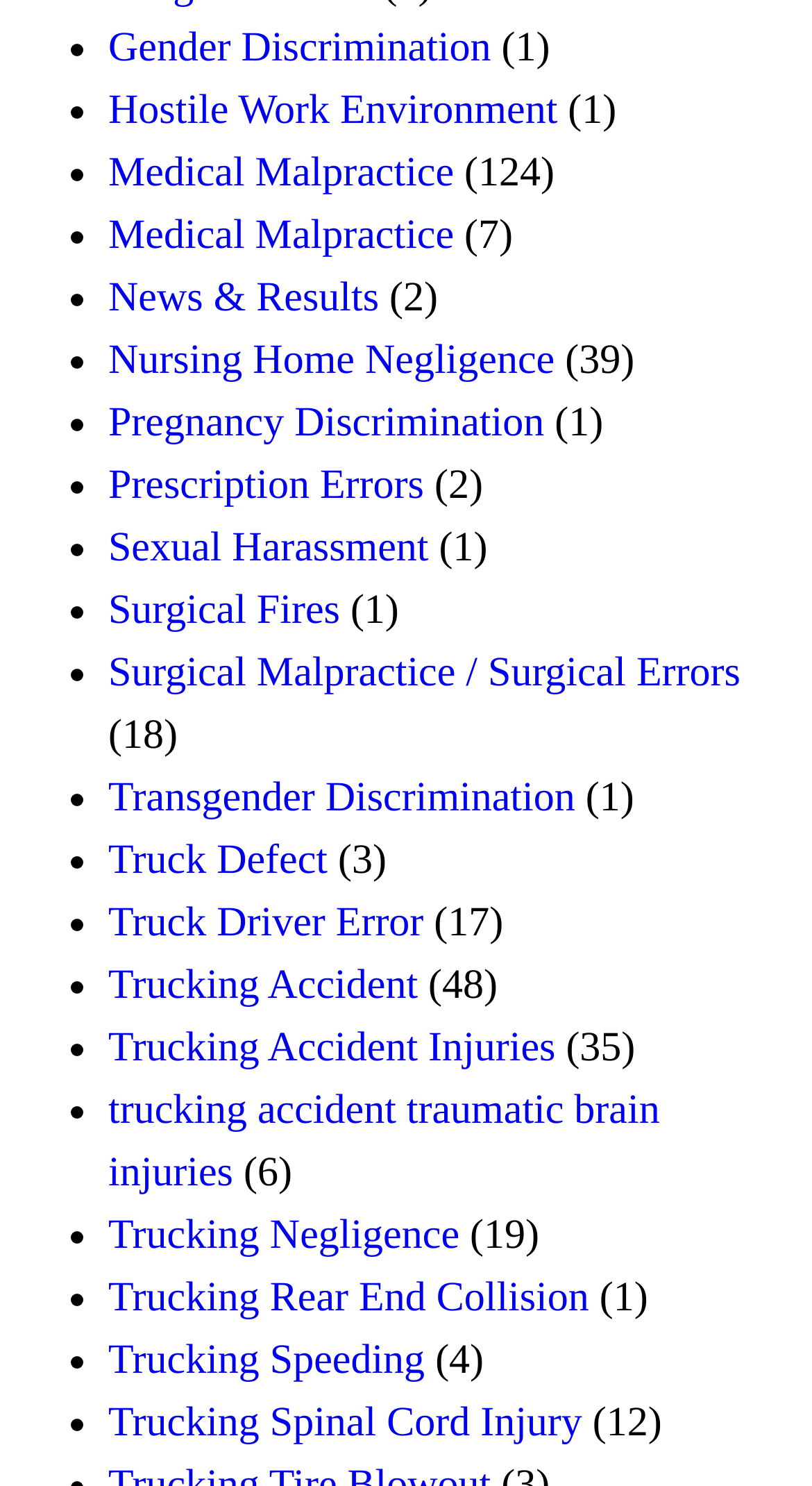What is the topic with the most results?
Answer the question with detailed information derived from the image.

I looked at the StaticText elements that contain numbers, and found that the one next to 'Trucking Accident' has the highest number, which is 48.